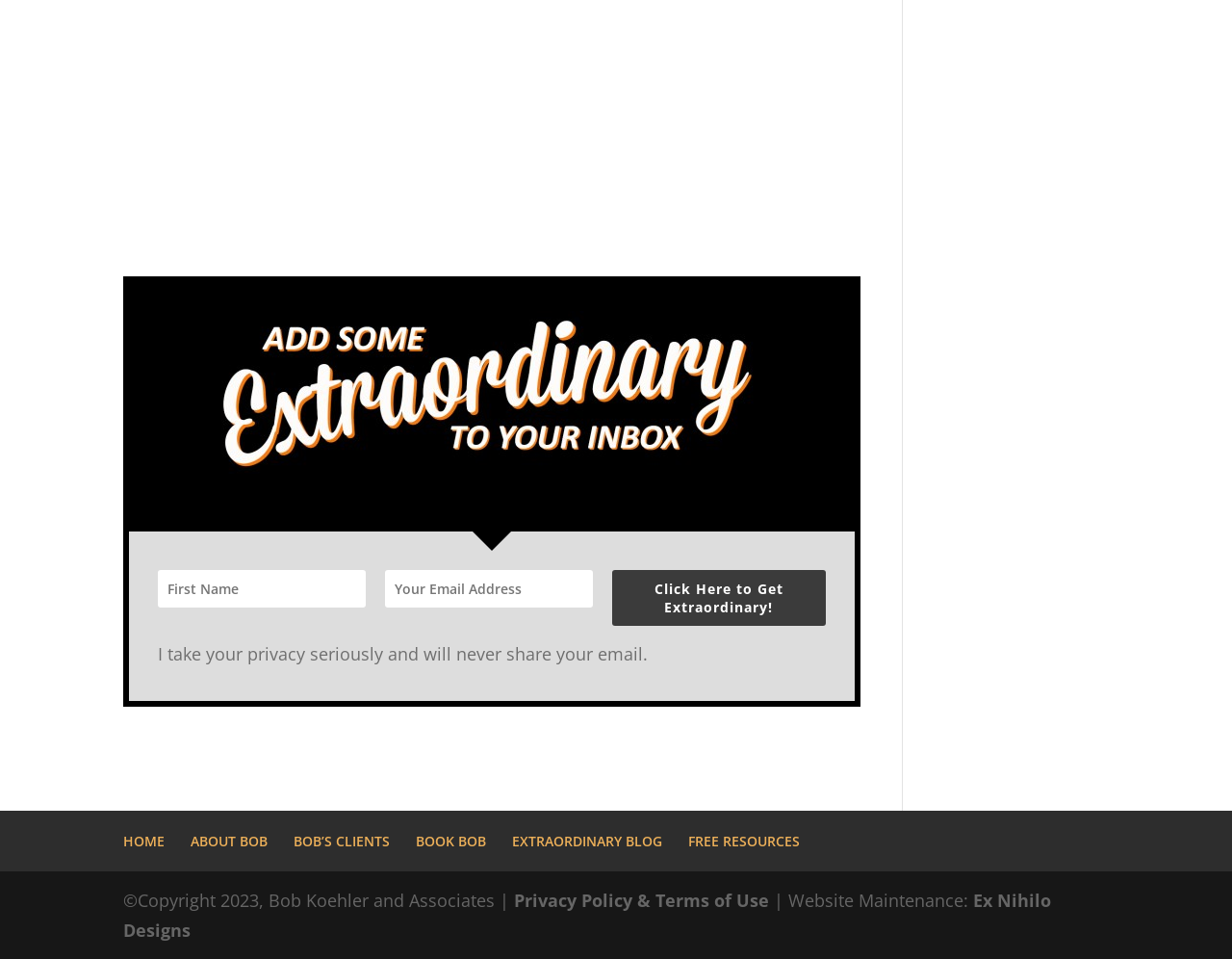Answer this question in one word or a short phrase: What is the copyright year?

2023